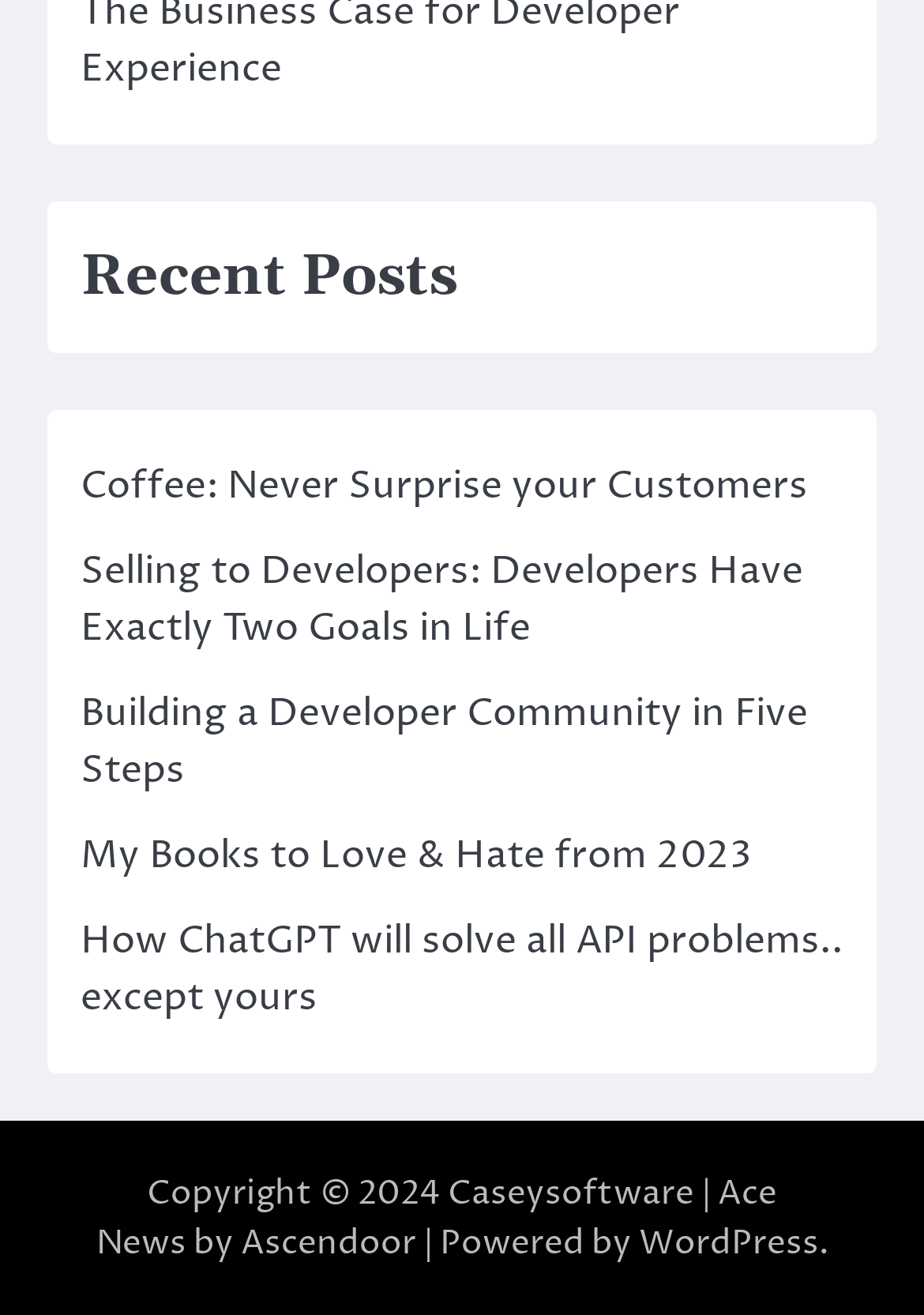Identify the bounding box coordinates of the element that should be clicked to fulfill this task: "go to Ascendoor". The coordinates should be provided as four float numbers between 0 and 1, i.e., [left, top, right, bottom].

[0.26, 0.928, 0.45, 0.963]